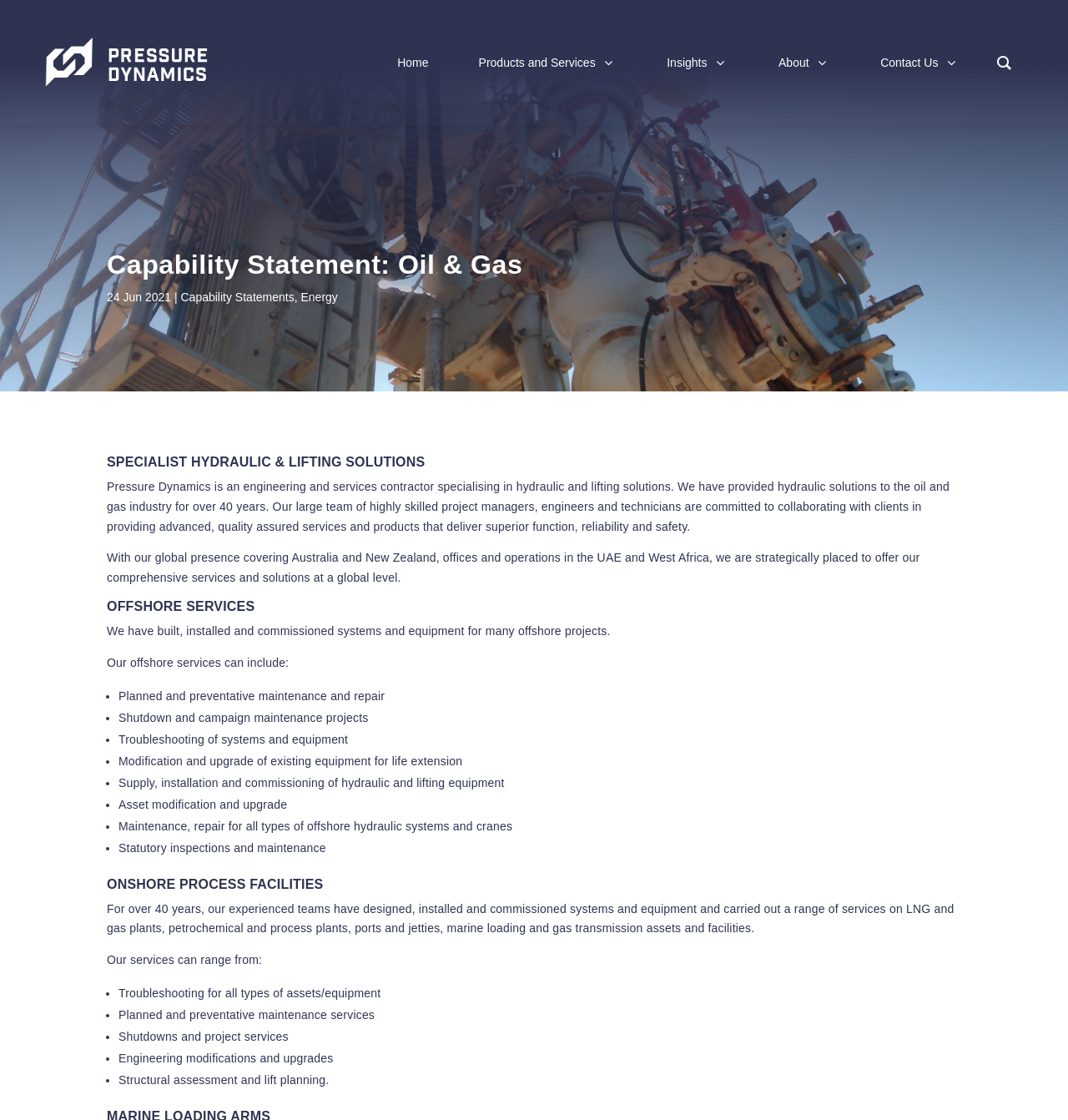What industry does Pressure Dynamics specialize in?
Please ensure your answer is as detailed and informative as possible.

Based on the webpage content, Pressure Dynamics is an engineering and services contractor specializing in hydraulic and lifting solutions, and they have provided hydraulic solutions to the oil and gas industry for over 40 years.